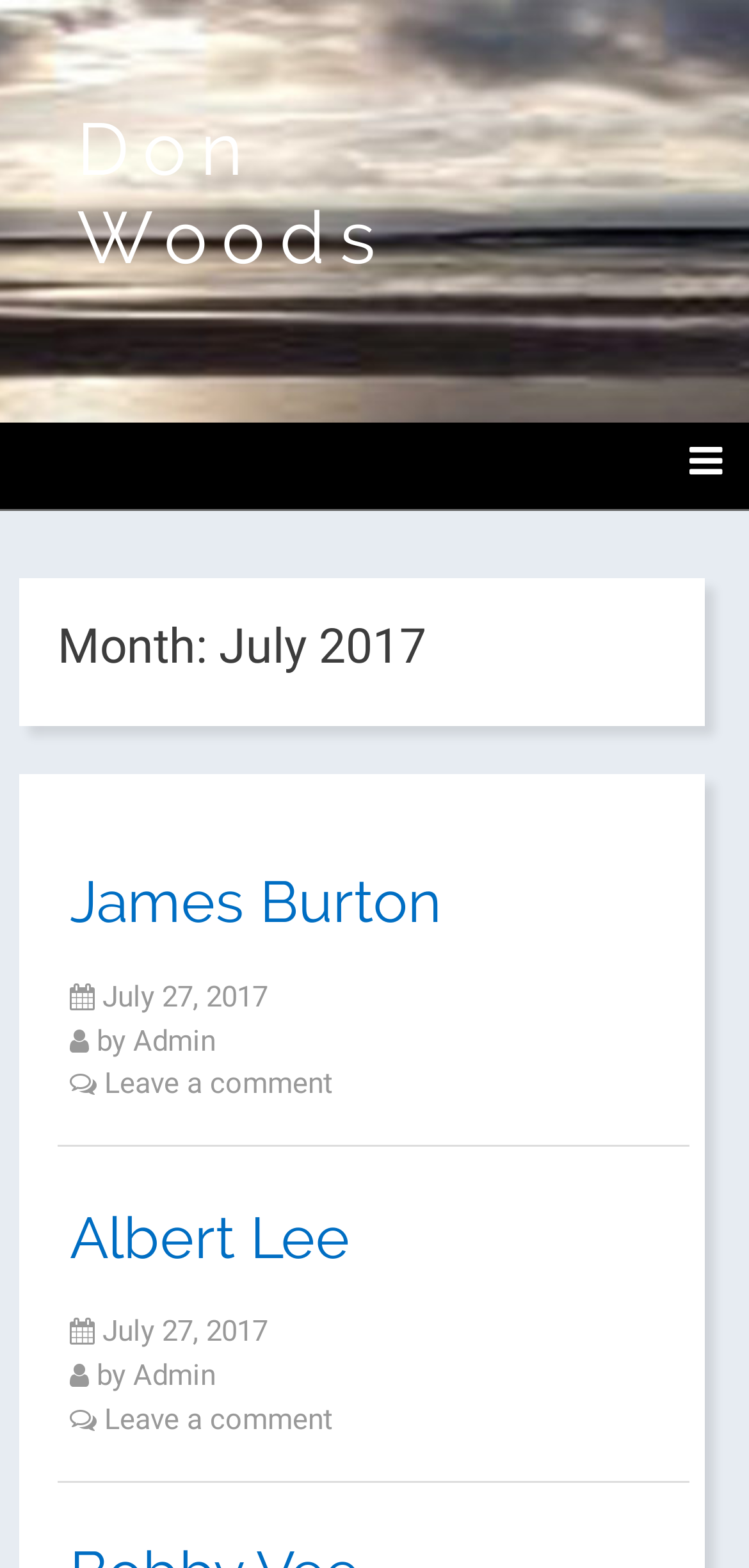What is the date of the second article?
Refer to the screenshot and deliver a thorough answer to the question presented.

I examined the second article element [129] and found a StaticText element [392] with the text 'July 27, 2017', which is the date of the article.